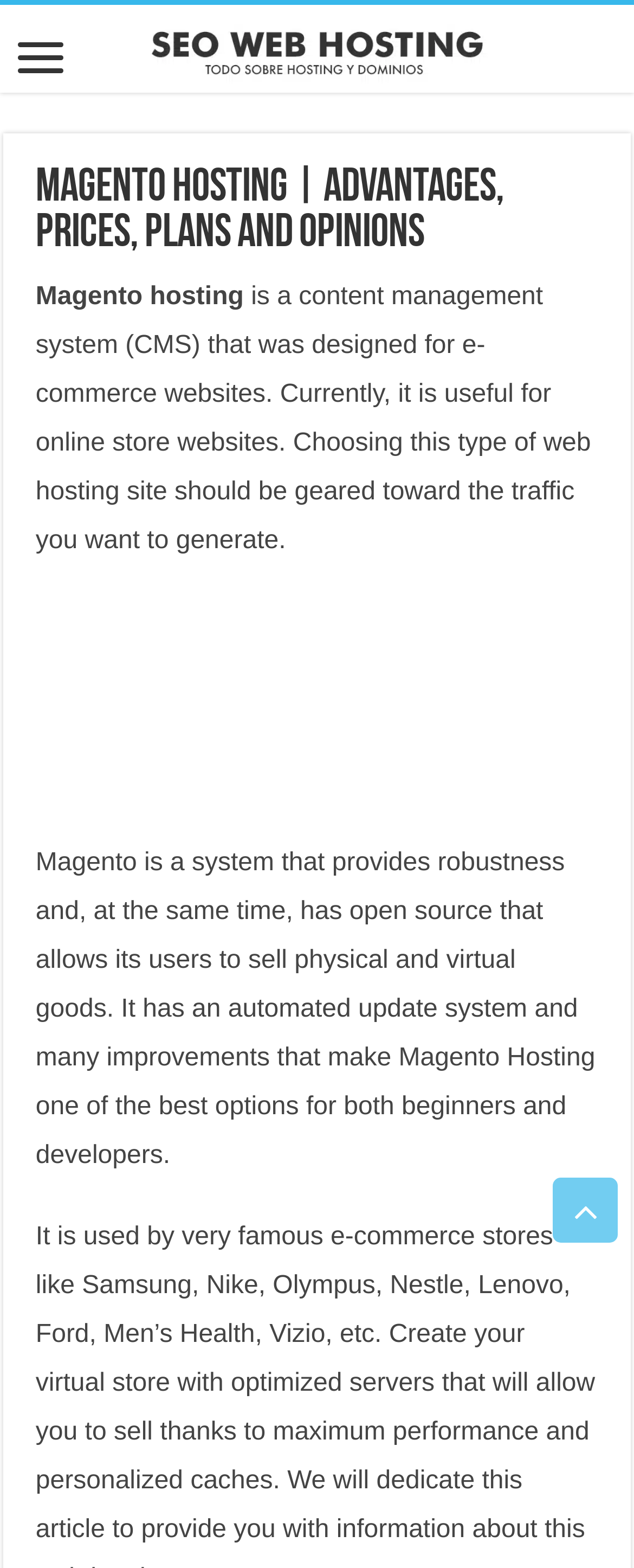Elaborate on the different components and information displayed on the webpage.

The webpage is about Magento hosting, a content management system designed for e-commerce websites. At the top, there is a heading that reads "Hosting Web SEO" with an accompanying image. Below this heading, there is another heading that displays the title of the webpage, "Magento Hosting | Advantages, Prices, Plans and Opinions". 

To the right of the title, there is a link with no text. Below the title, there is a paragraph of text that explains what Magento hosting is and its benefits for online store websites. This text is accompanied by an image labeled "Hosting Magento" on the right side. 

Further down, there is another paragraph of text that provides more information about Magento, its features, and why it is a good option for both beginners and developers. At the bottom right corner of the page, there is a "Scroll To Top" button.